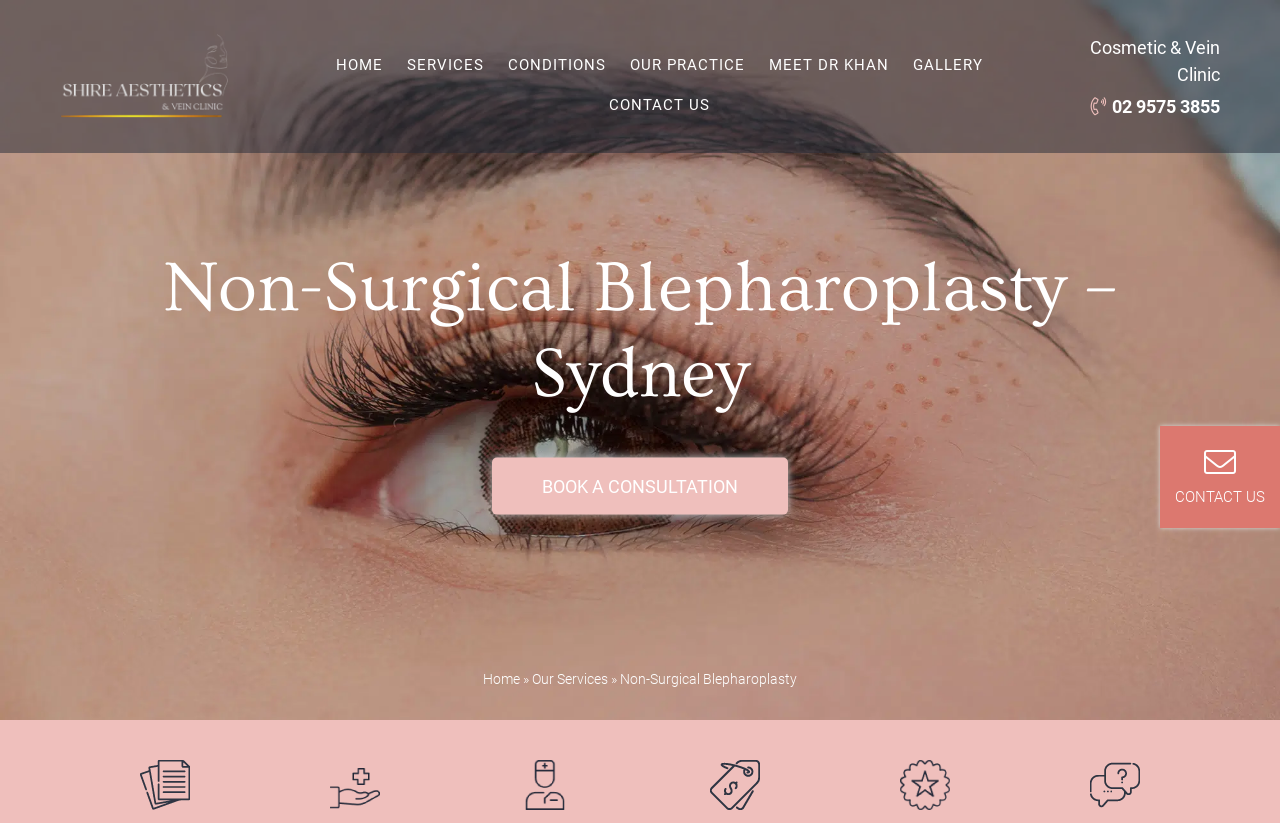How many images are at the bottom of the webpage?
Provide a concise answer using a single word or phrase based on the image.

6